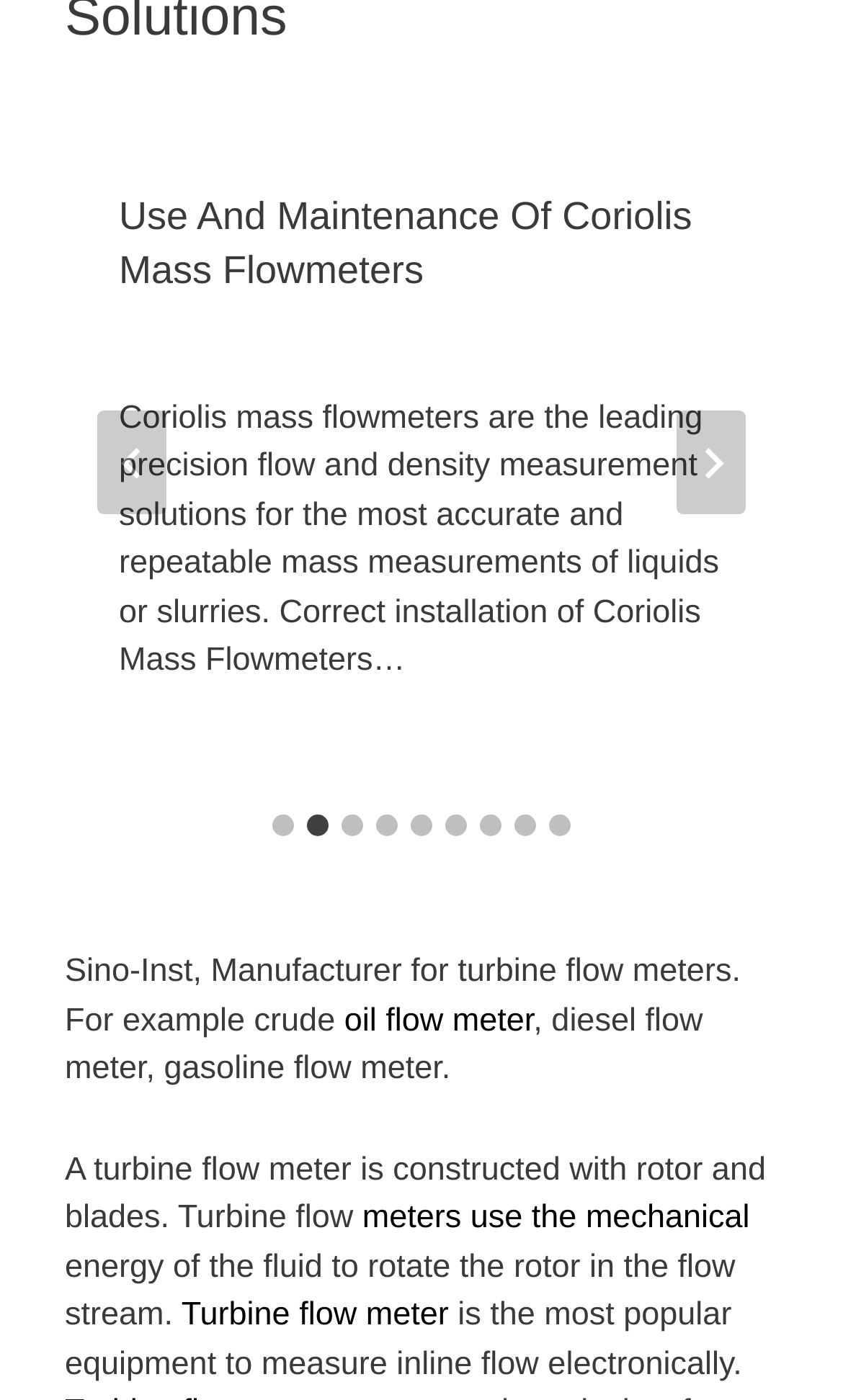Provide the bounding box coordinates for the area that should be clicked to complete the instruction: "Go to next slide".

[0.803, 0.293, 0.885, 0.368]